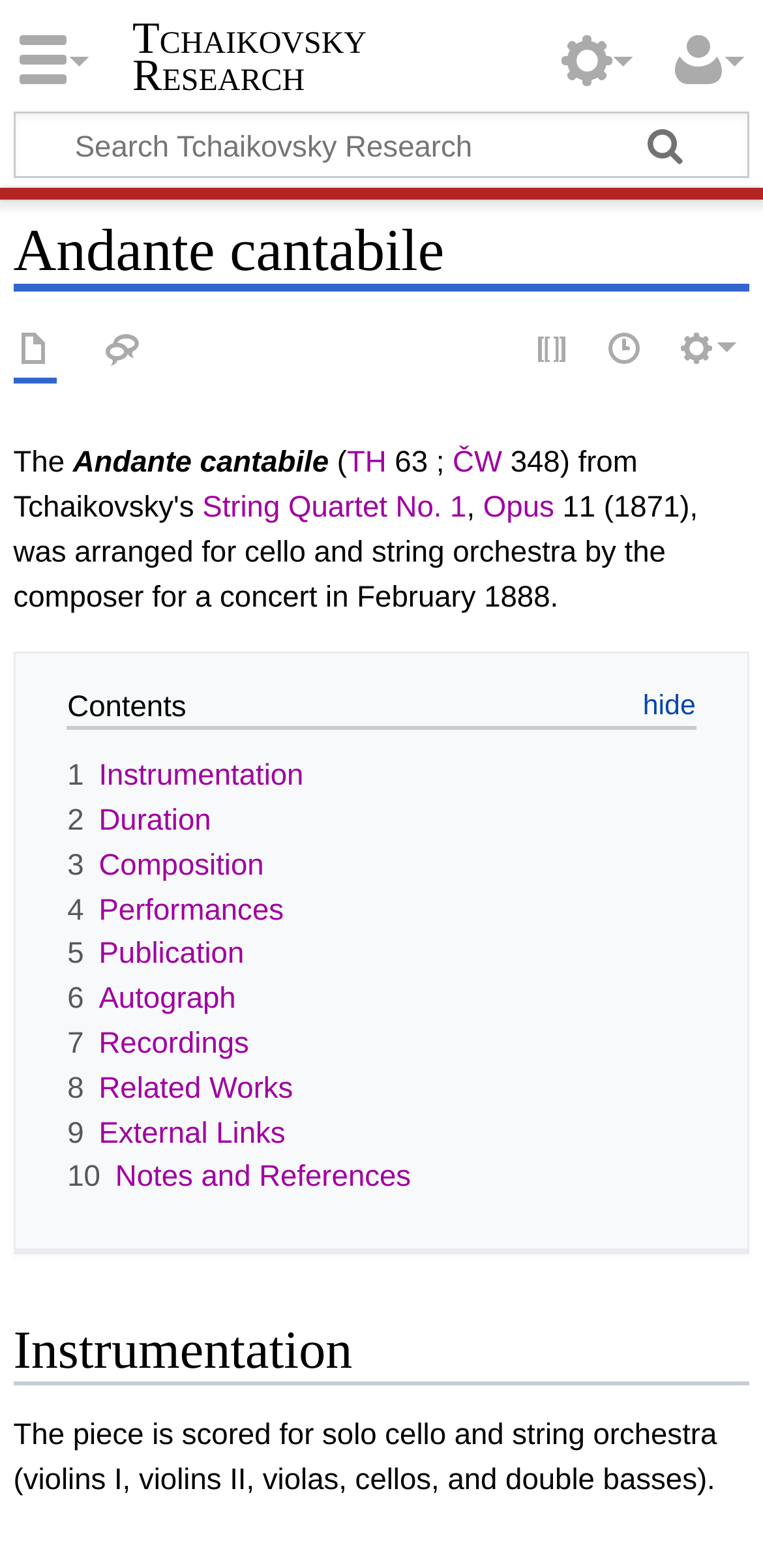Determine the bounding box coordinates for the clickable element required to fulfill the instruction: "Read about Instrumentation". Provide the coordinates as four float numbers between 0 and 1, i.e., [left, top, right, bottom].

[0.018, 0.843, 0.982, 0.884]